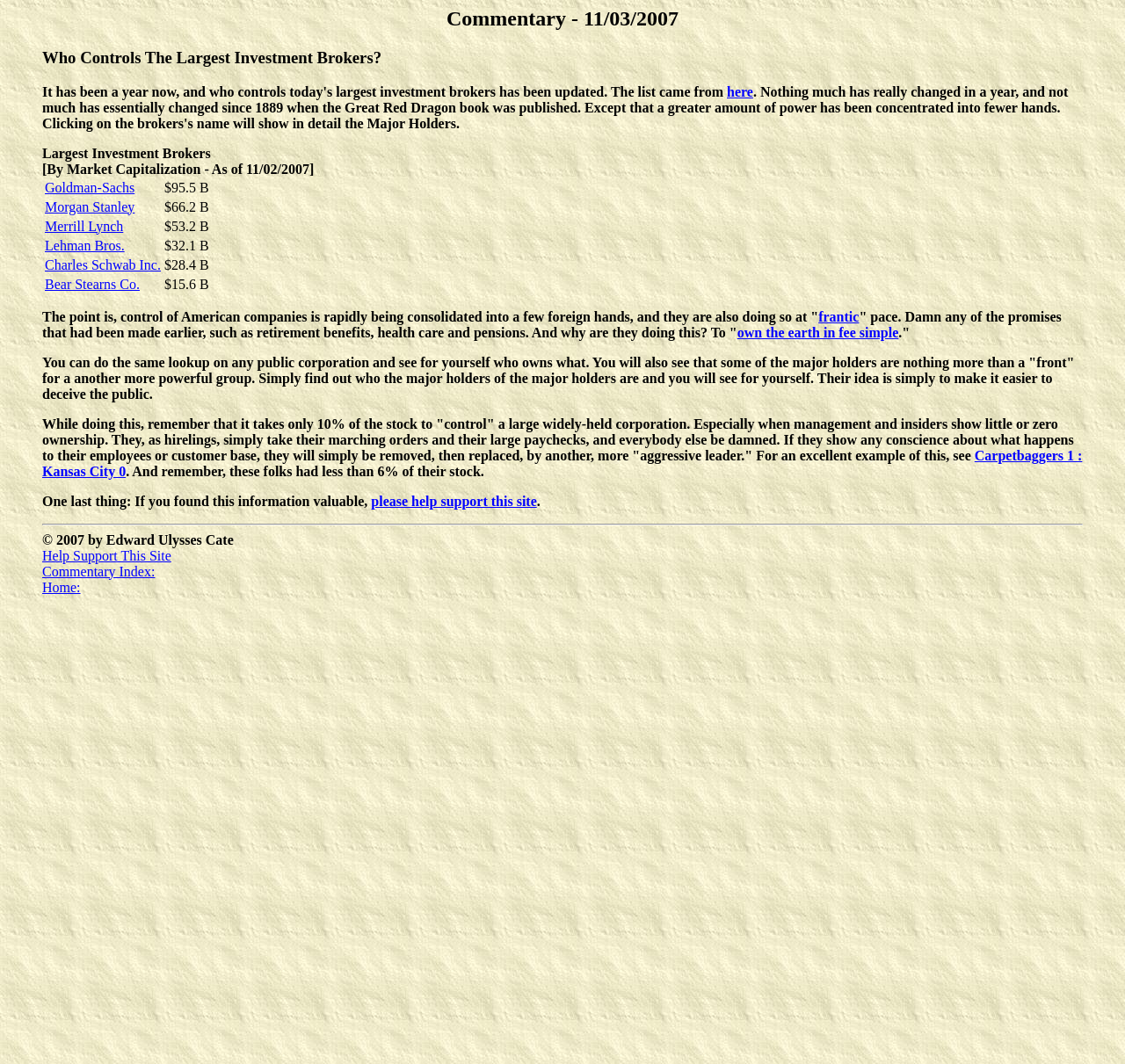Generate a detailed explanation of the webpage's features and information.

The webpage is about the control of large investment brokers, with a focus on who owns the largest investment brokers. At the top, there is a heading that reads "Commentary - 11/03/2007". Below this, there is a blockquote section that contains the main content of the page. 

Within the blockquote section, there is a heading that reads "Who Controls The Largest Investment Brokers?" followed by a link to "here". Below this, there is a table that lists the largest investment brokers, including Goldman-Sachs, Morgan Stanley, Merrill Lynch, Lehman Bros., and Charles Schwab Inc., along with their market capitalization as of 11/02/2007. 

The table takes up a significant portion of the page, with each row representing a different investment broker. The brokers are listed in a vertical column on the left, with their market capitalization listed in a column to the right. 

Below the table, there is a block of text that discusses the consolidation of American companies into foreign hands and the impact on employees and customers. The text also mentions that it only takes 10% of the stock to control a large corporation and that management and insiders often show little or zero ownership. 

Further down the page, there is a link to an article titled "Carpetbaggers 1 : Kansas City 0" and a request to support the site. At the very bottom of the page, there is a horizontal separator, followed by a copyright notice, a link to "Help Support This Site", a link to the "Commentary Index", and a link to the "Home" page.